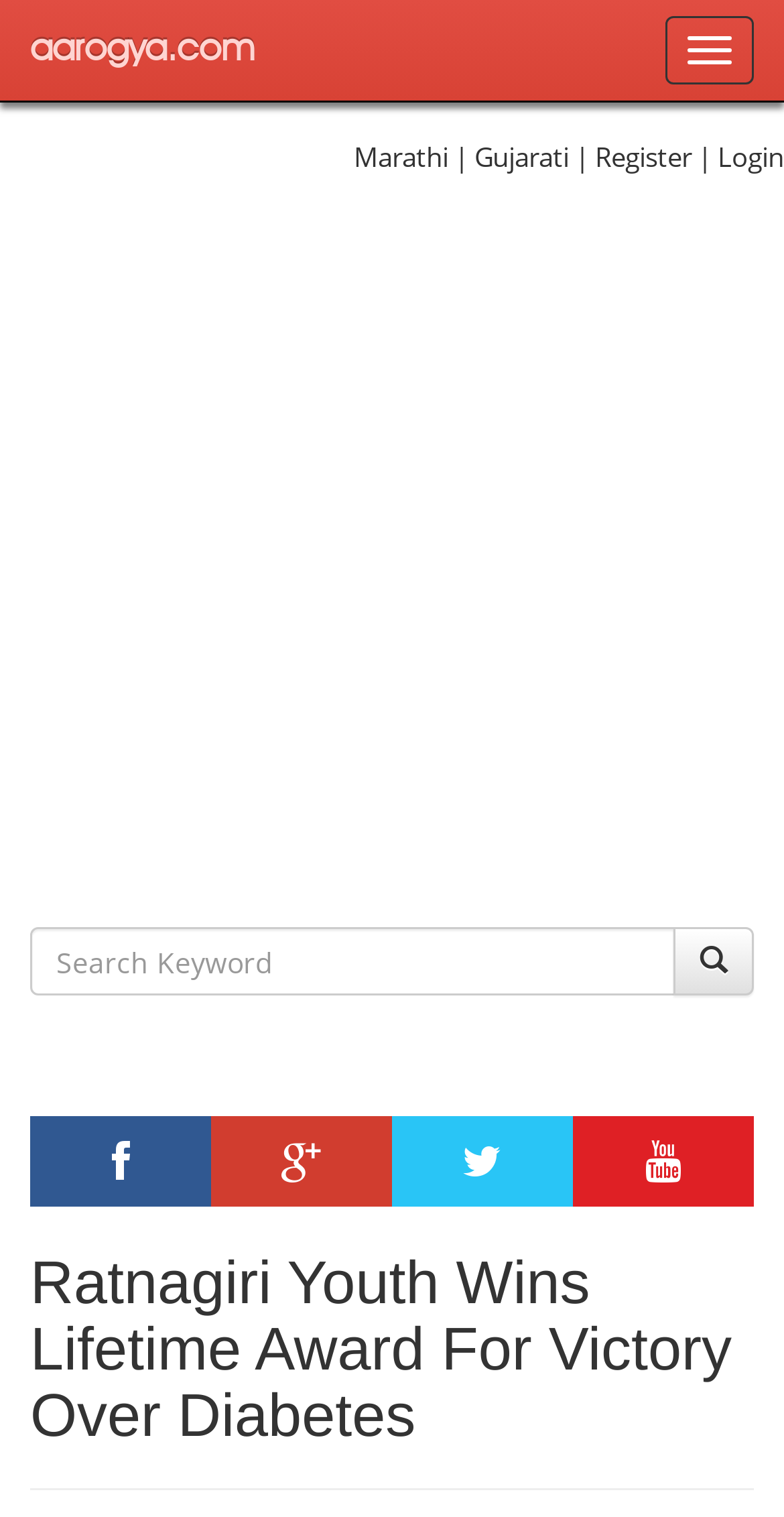Find the bounding box coordinates of the clickable area that will achieve the following instruction: "Login to the portal".

[0.915, 0.091, 1.0, 0.115]